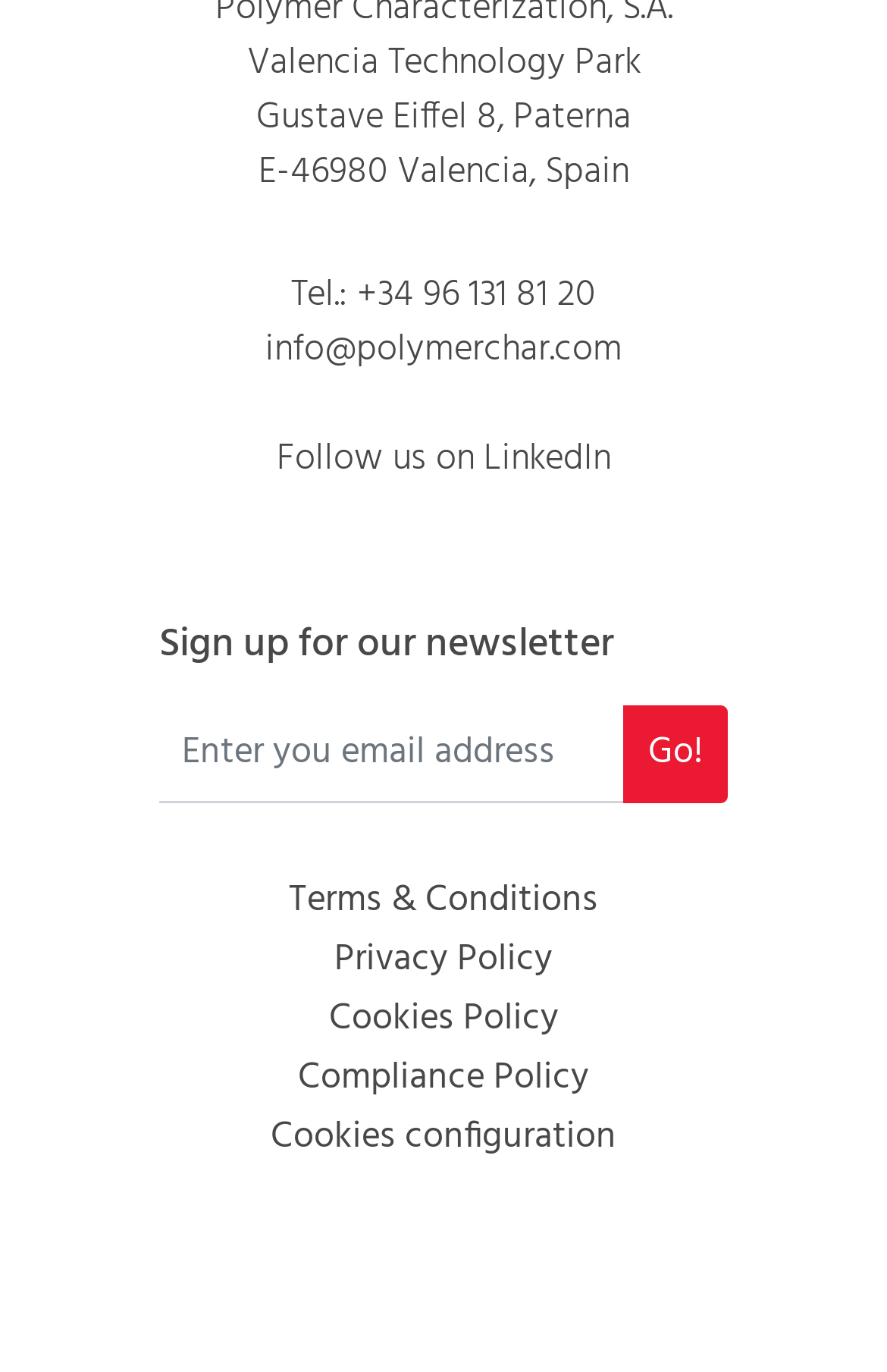Give a one-word or short-phrase answer to the following question: 
What social media platform is linked?

LinkedIn